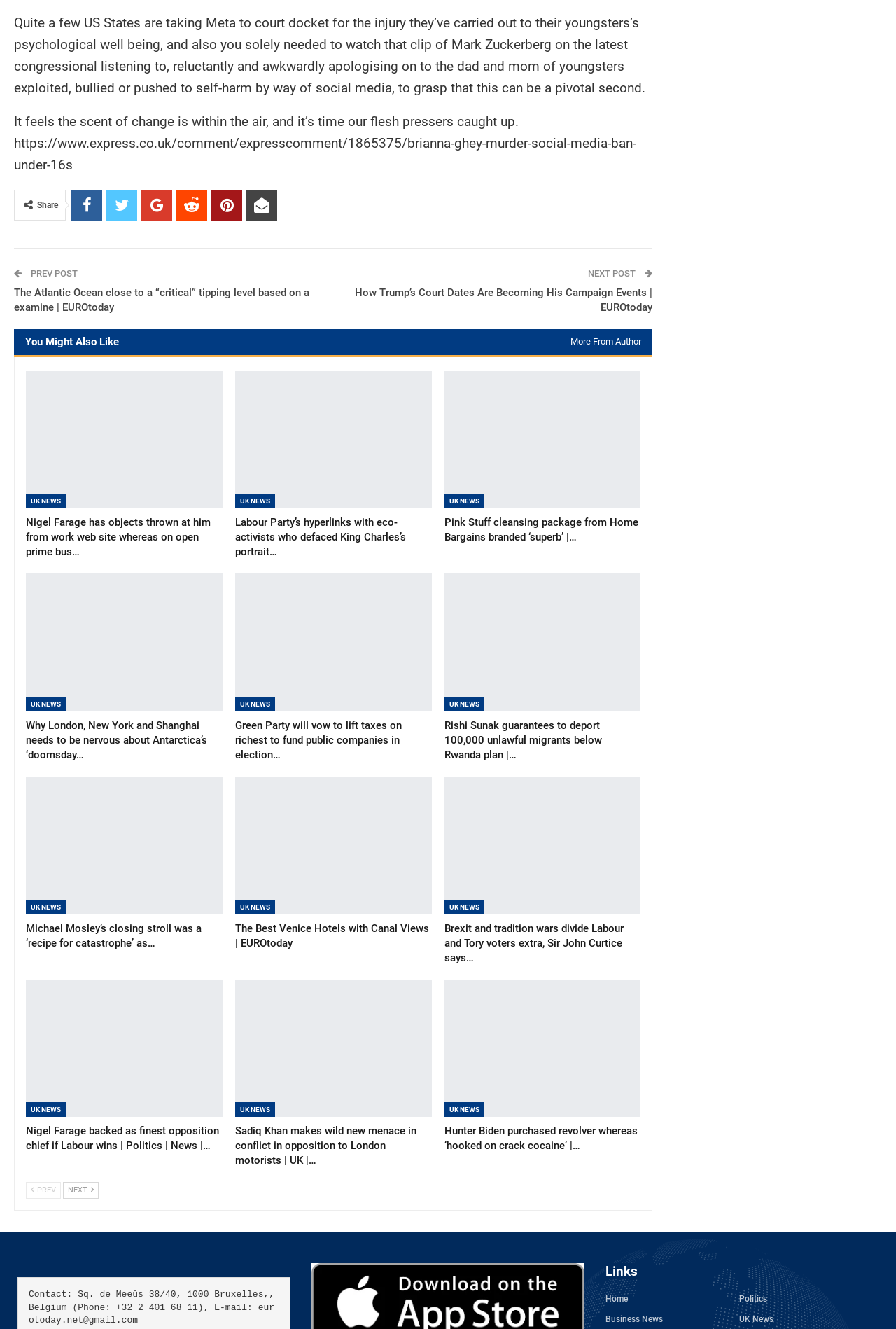Locate the bounding box coordinates of the clickable region to complete the following instruction: "Contact EUROtoday."

[0.032, 0.97, 0.312, 0.997]